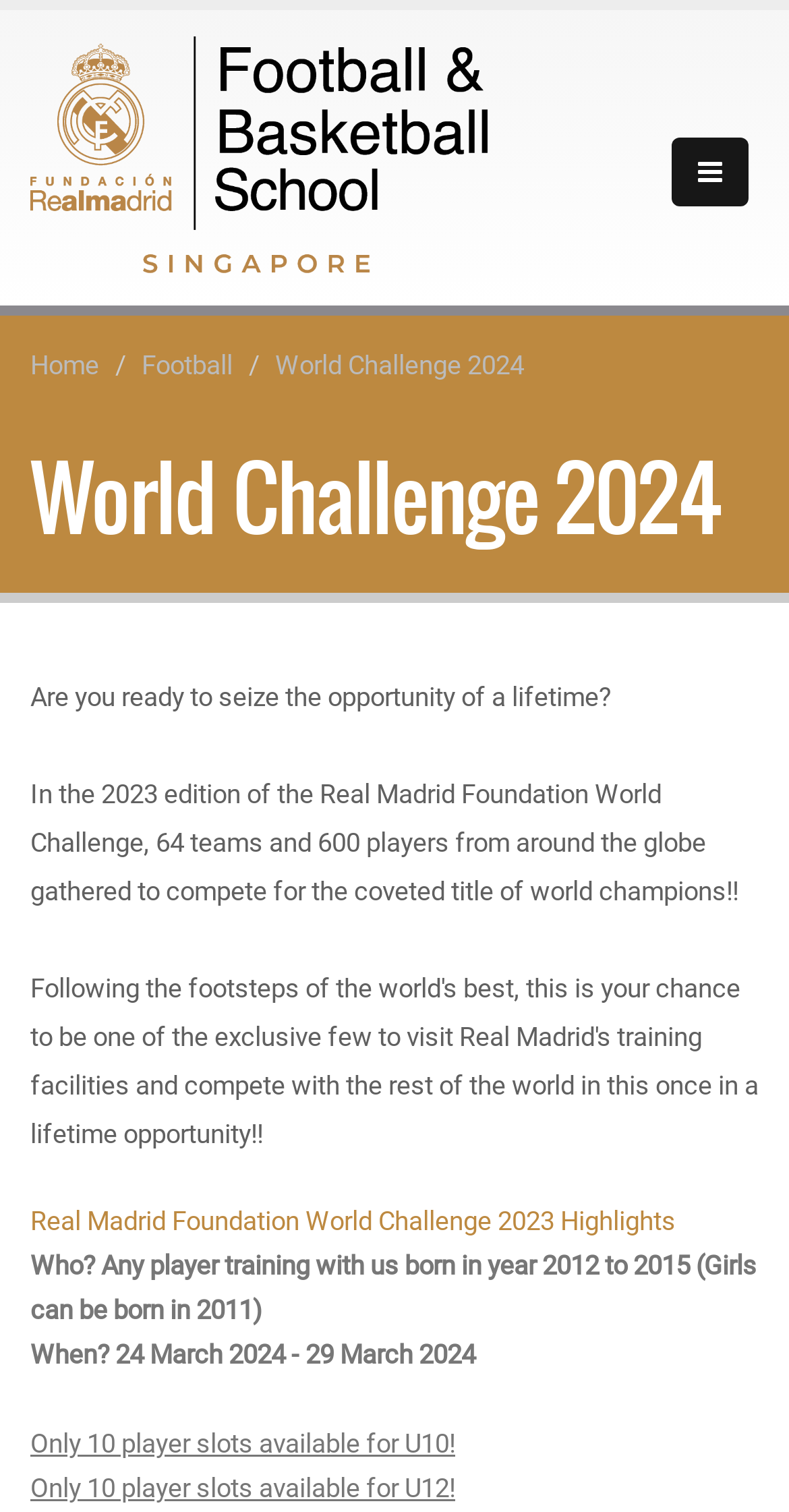Show the bounding box coordinates for the HTML element described as: "Home".

[0.038, 0.231, 0.126, 0.252]